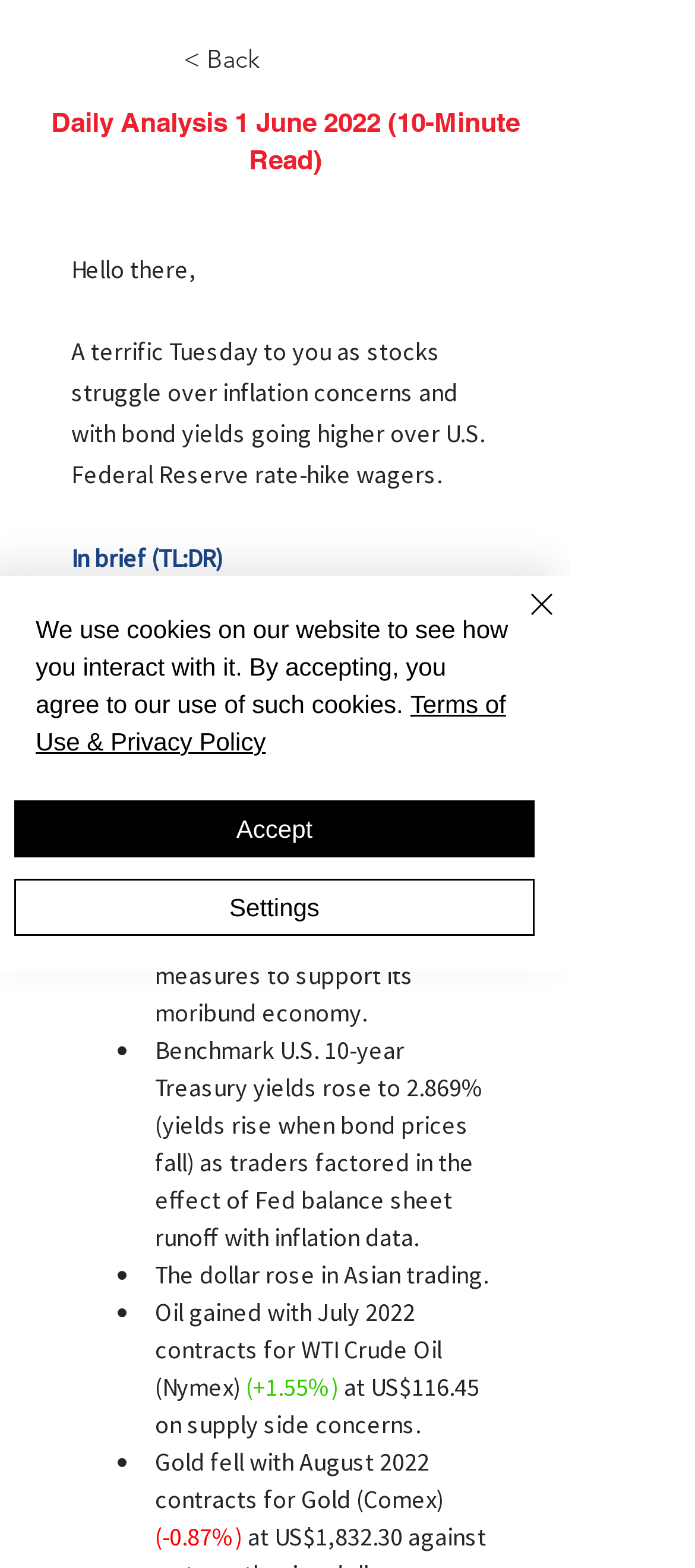What is the direction of Asian stocks?
Examine the image and provide an in-depth answer to the question.

The direction of Asian stocks can be determined by looking at the text that says 'Asian stocks were mostly higher as Beijing rolls out more measures to support its moribund economy'. This indicates that Asian stocks are mostly higher.